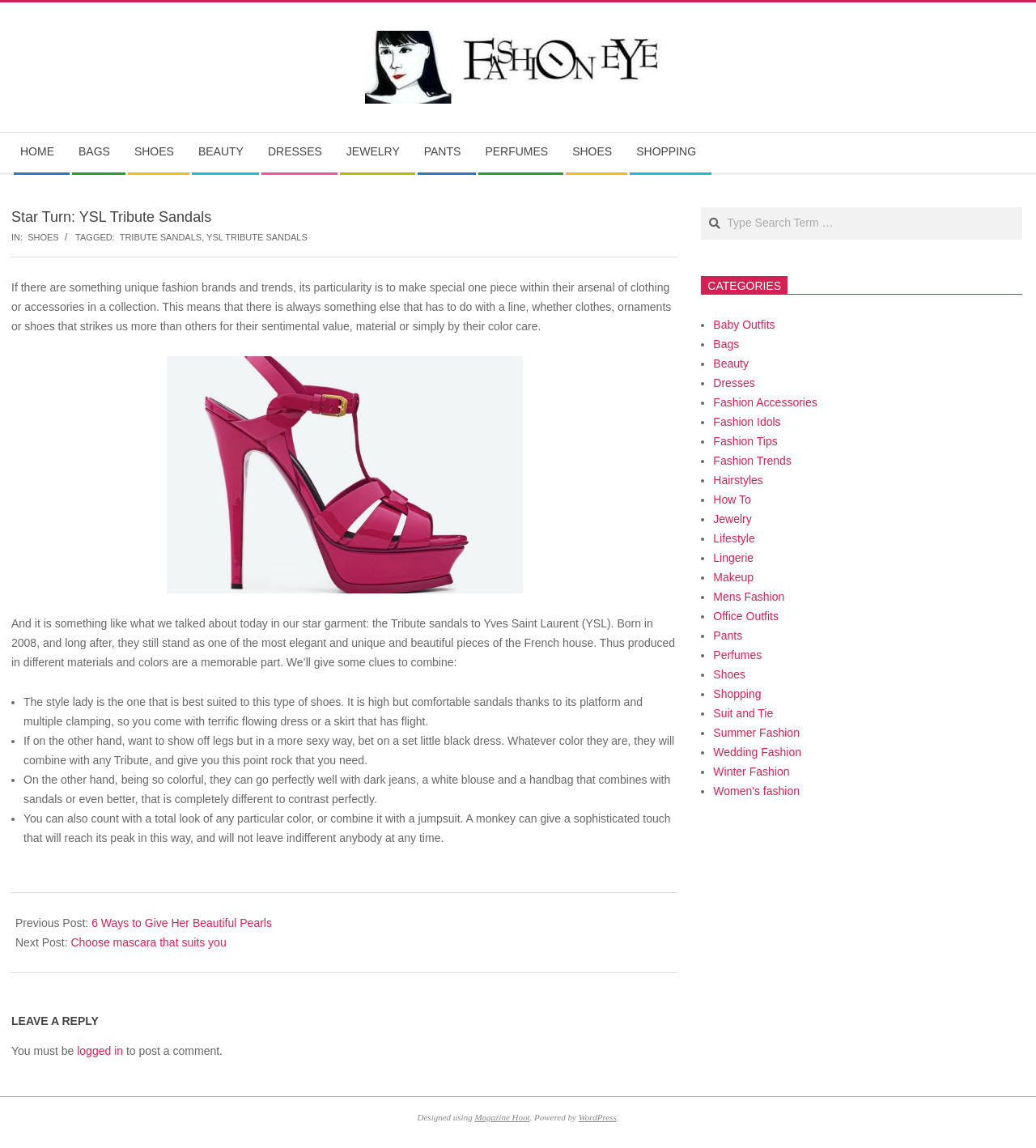Determine the bounding box coordinates for the UI element matching this description: "Shoes".

[0.027, 0.202, 0.057, 0.211]